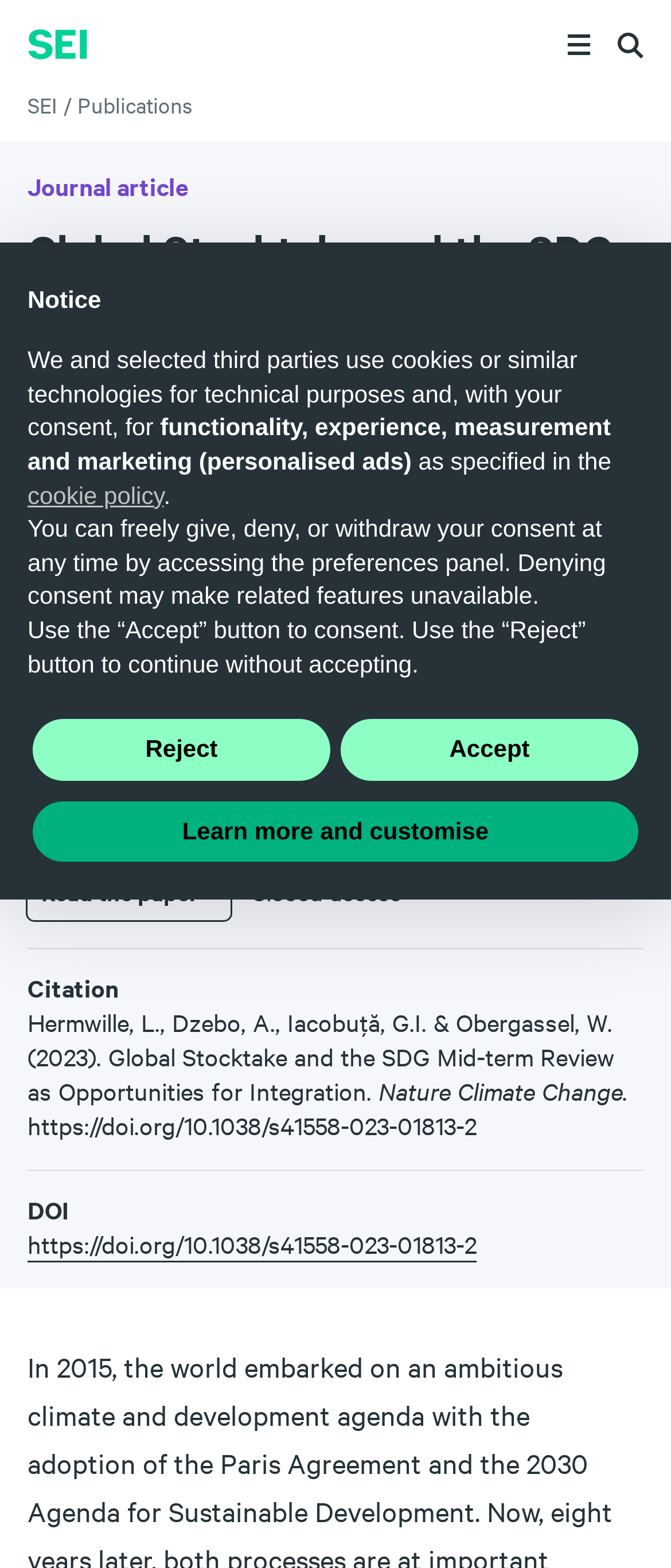Please provide the bounding box coordinates for the UI element as described: "Adis Dzebo". The coordinates must be four floats between 0 and 1, represented as [left, top, right, bottom].

[0.041, 0.484, 0.226, 0.506]